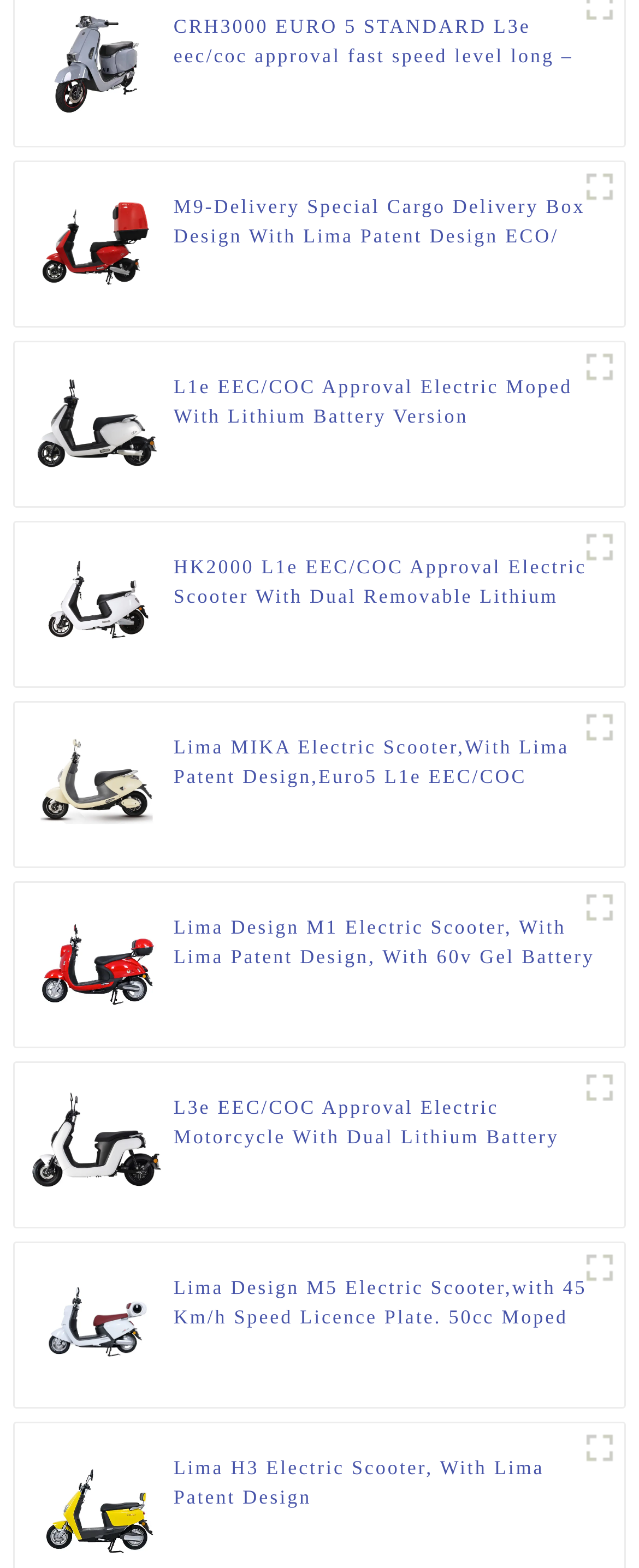What type of battery is mentioned for one of the products?
Based on the screenshot, provide your answer in one word or phrase.

Lithium Battery